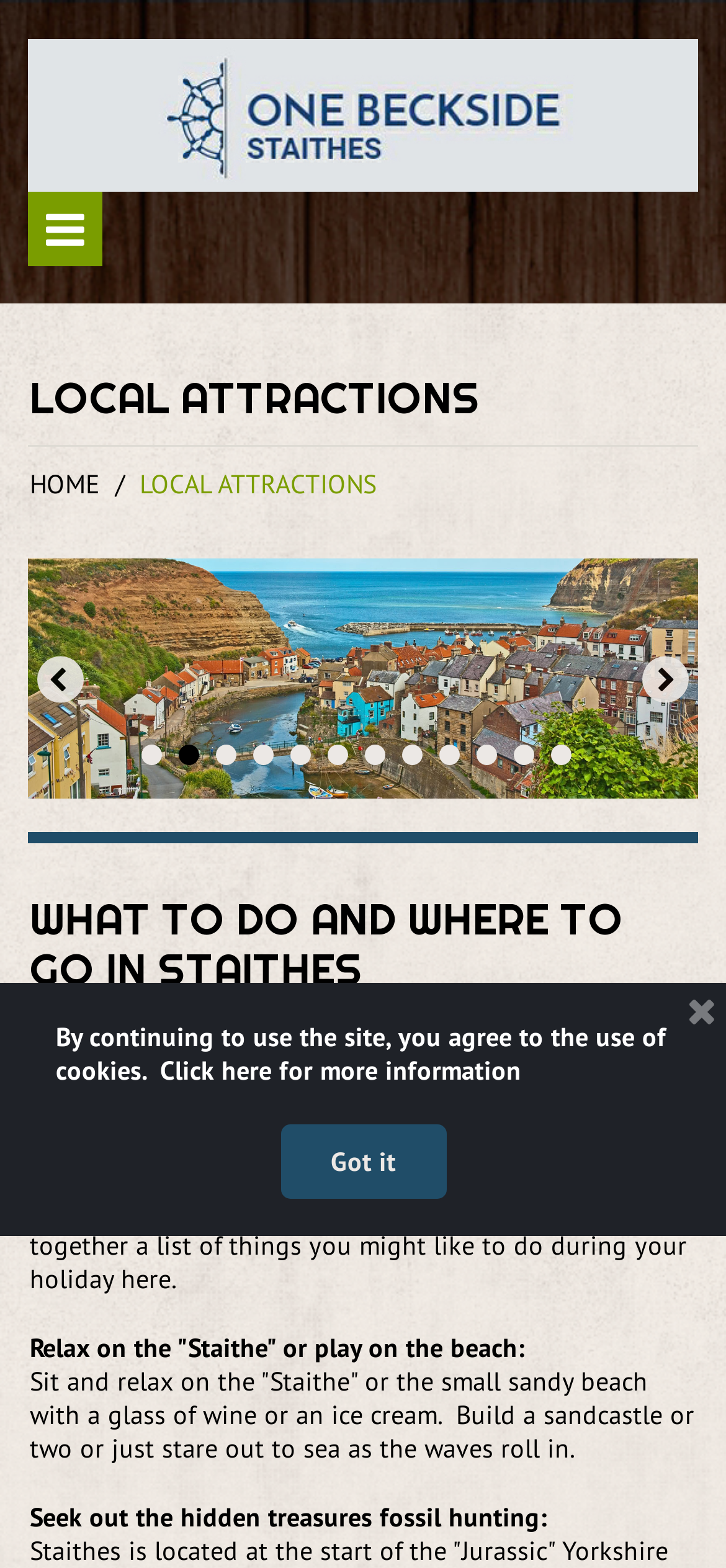Find the bounding box coordinates for the area you need to click to carry out the instruction: "Click the NEXT link". The coordinates should be four float numbers between 0 and 1, indicated as [left, top, right, bottom].

[0.885, 0.418, 0.949, 0.448]